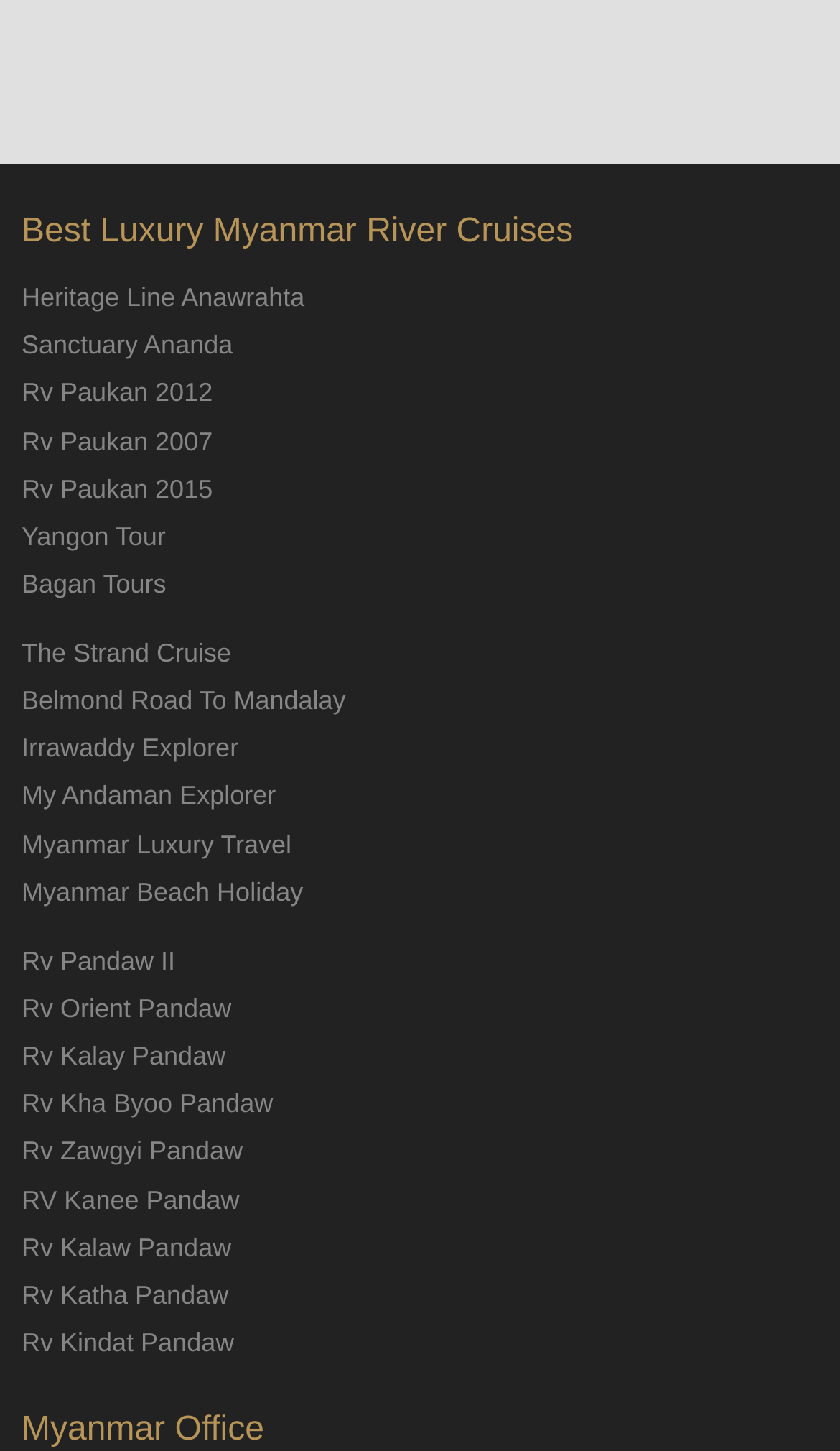Kindly determine the bounding box coordinates of the area that needs to be clicked to fulfill this instruction: "Learn about Rv Paukan 2012".

[0.026, 0.26, 0.253, 0.281]